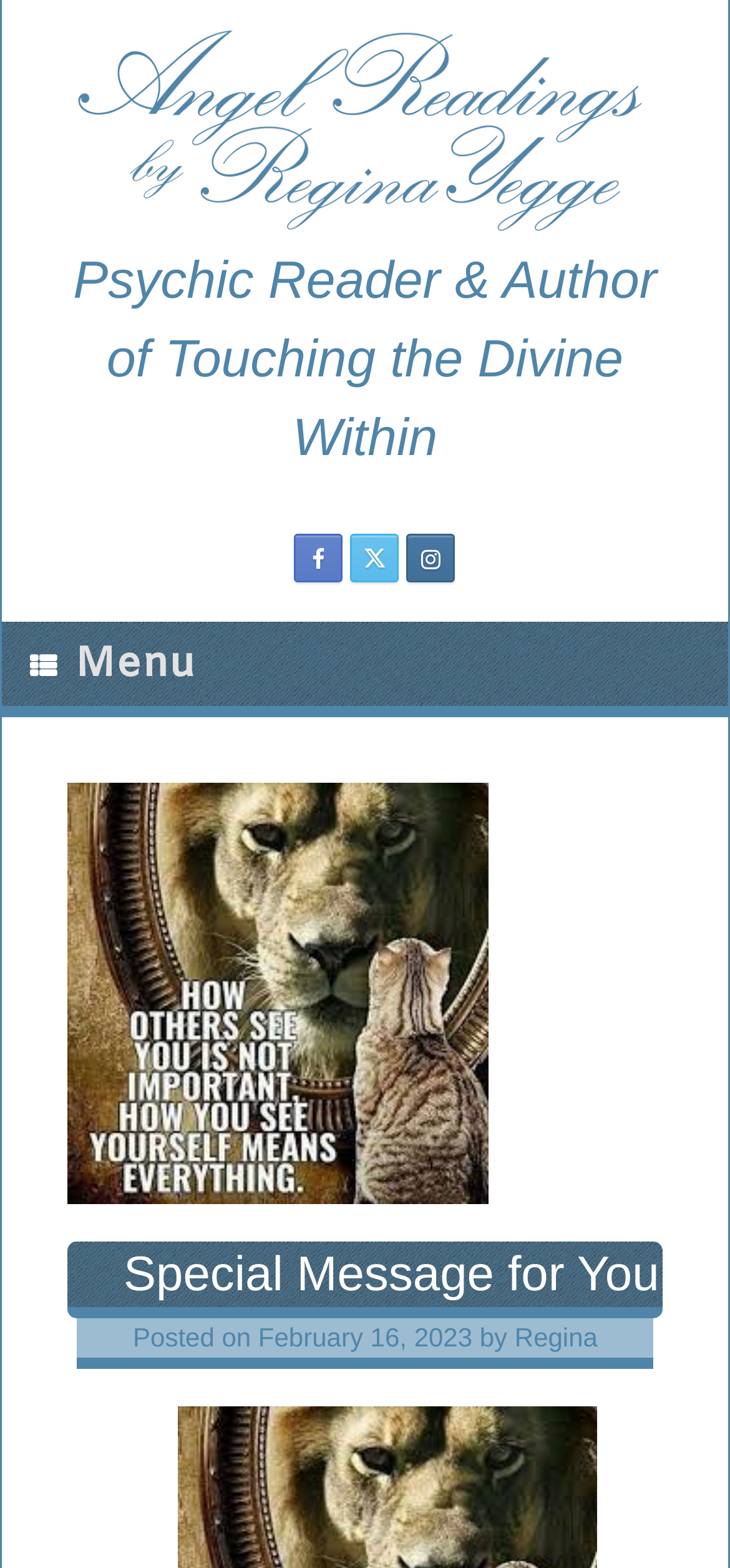How many social media links are there?
Please answer the question as detailed as possible based on the image.

I counted the number of link elements with font awesome icons (, , ) in the complementary section, which are typically used for social media links.